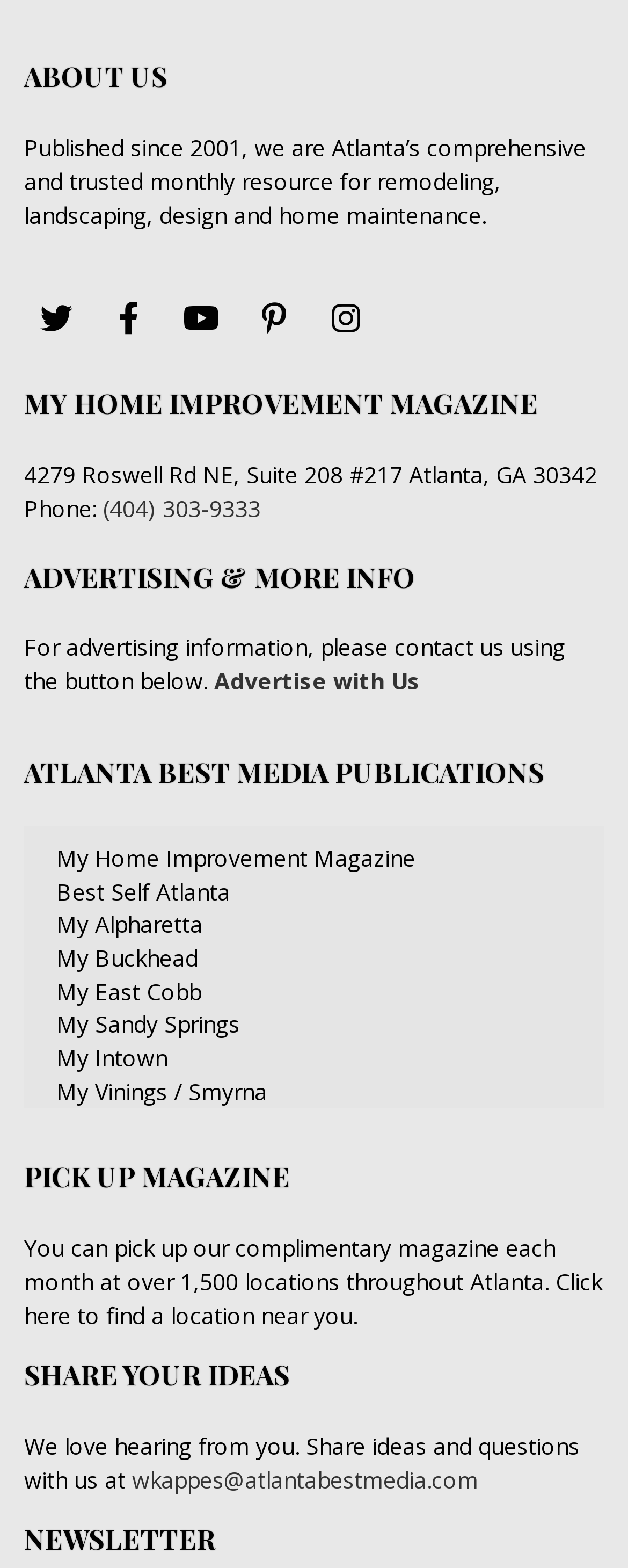Using the provided element description, identify the bounding box coordinates as (top-left x, top-left y, bottom-right x, bottom-right y). Ensure all values are between 0 and 1. Description: Instagram

[0.5, 0.183, 0.603, 0.224]